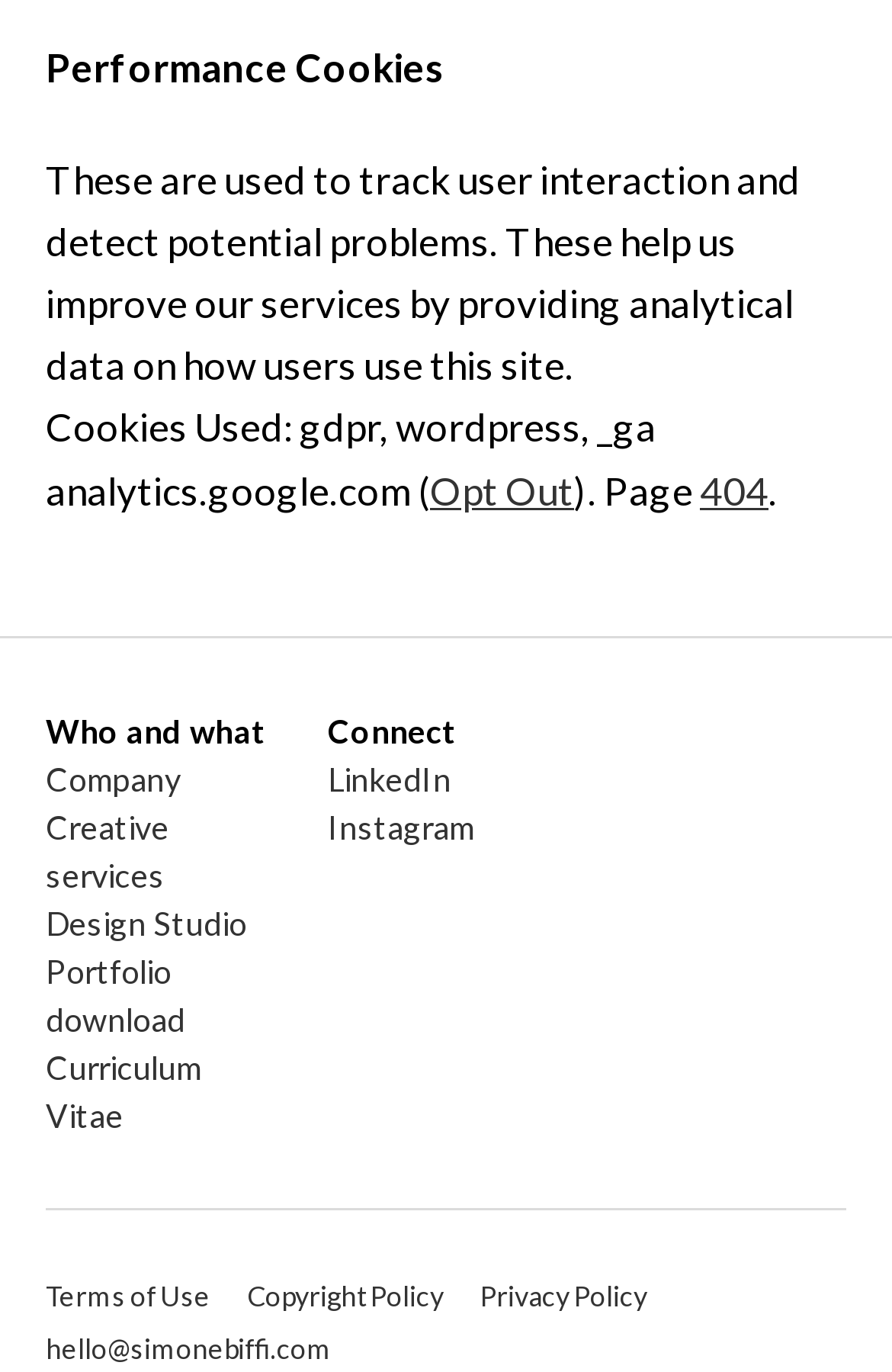Pinpoint the bounding box coordinates of the area that should be clicked to complete the following instruction: "View terms of use". The coordinates must be given as four float numbers between 0 and 1, i.e., [left, top, right, bottom].

[0.051, 0.932, 0.236, 0.957]